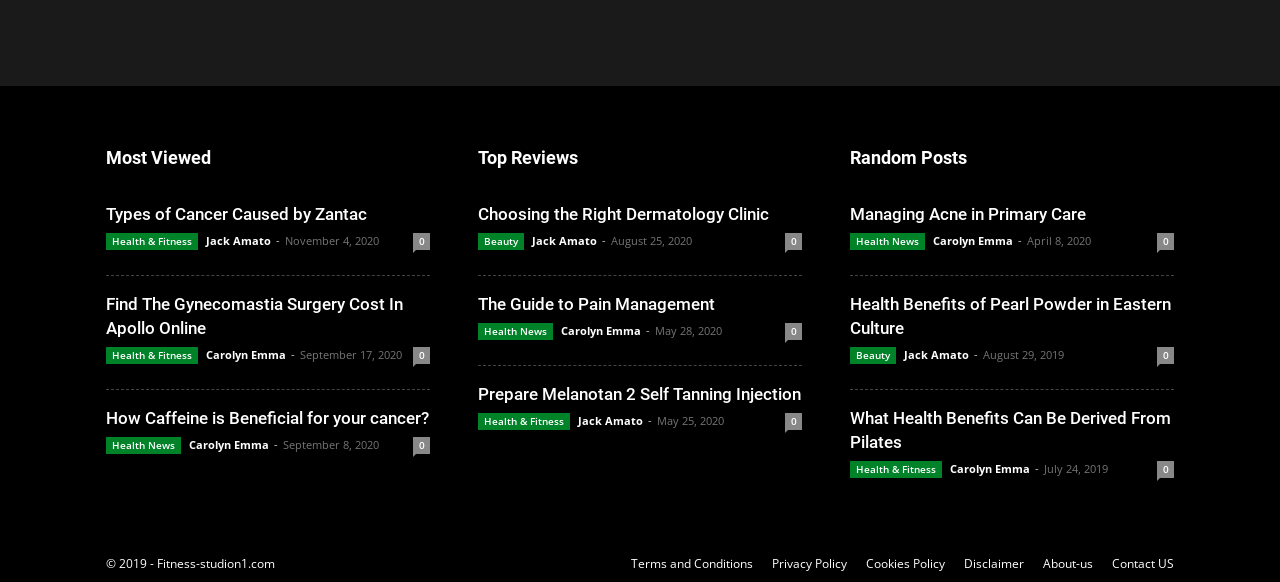Determine the bounding box coordinates of the area to click in order to meet this instruction: "Go to 'Terms and Conditions'".

[0.493, 0.954, 0.588, 0.985]